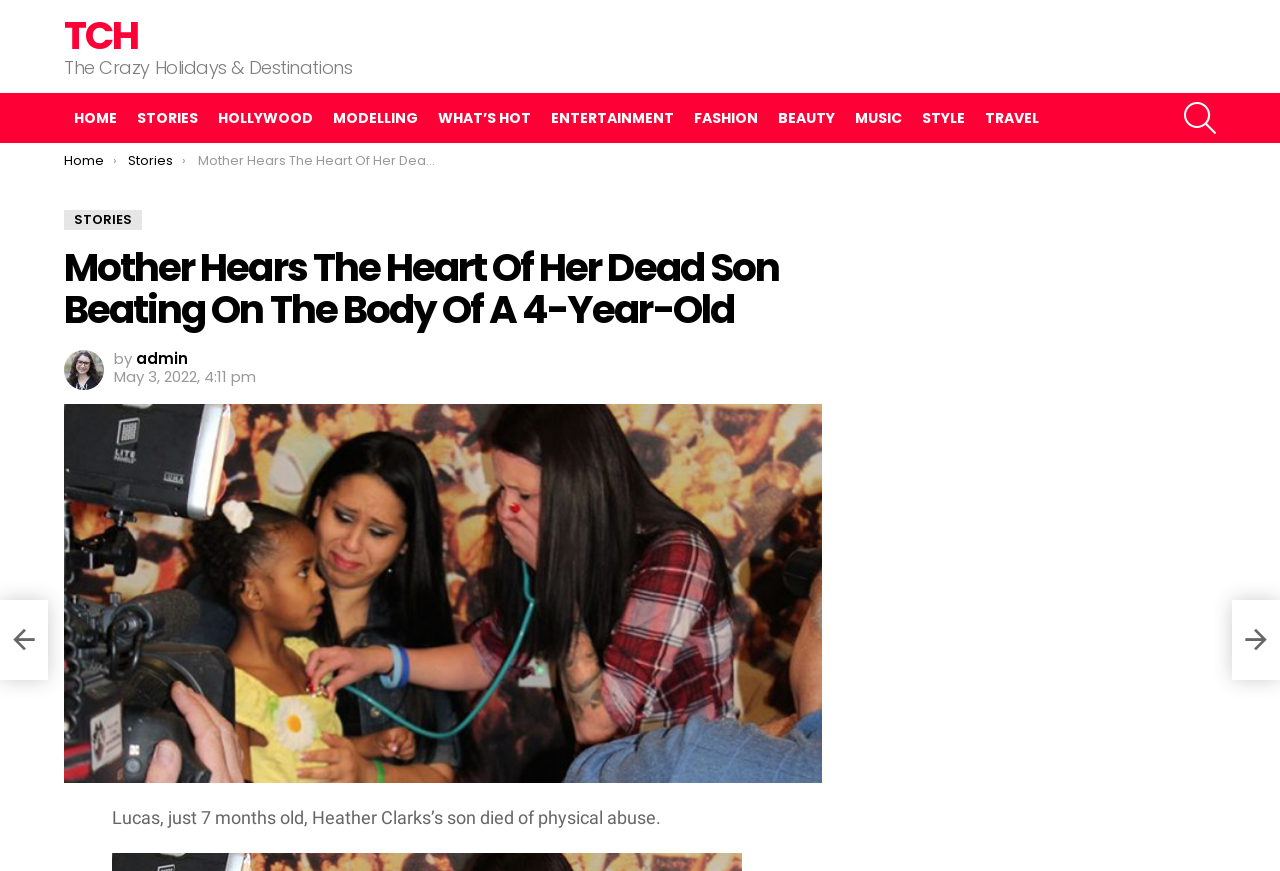Please identify the bounding box coordinates of the element's region that should be clicked to execute the following instruction: "Read the story about 'Mother Hears The Heart Of Her Dead Son Beating On The Body Of A 4-Year-Old'". The bounding box coordinates must be four float numbers between 0 and 1, i.e., [left, top, right, bottom].

[0.154, 0.174, 0.554, 0.195]